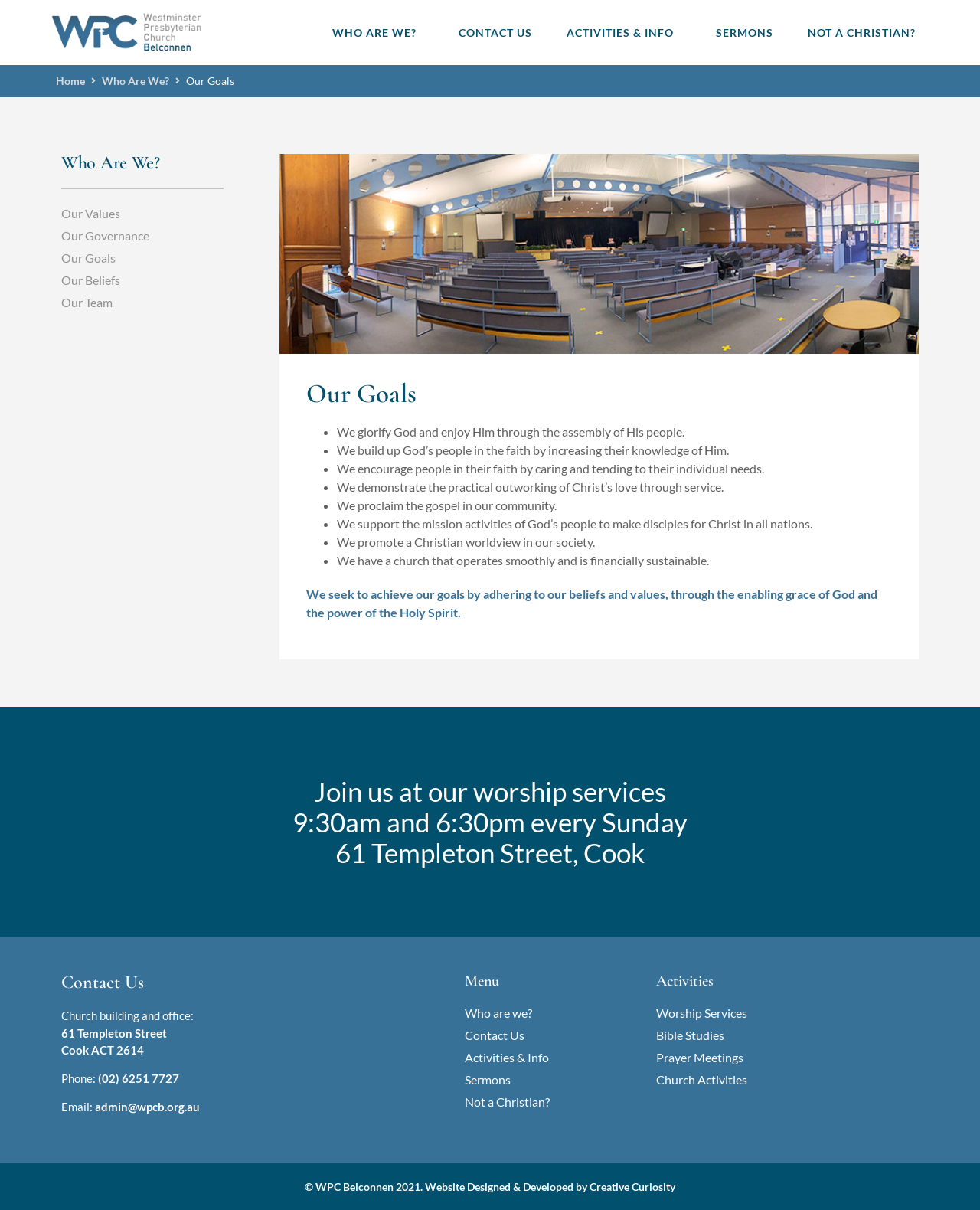Can you look at the image and give a comprehensive answer to the question:
What is the goal of the church?

I found the answer by looking at the 'Our Goals' section, where there is a list of bullet points describing the goals of the church. The first bullet point is 'We glorify God and enjoy Him through the assembly of His people.', which suggests that one of the main goals of the church is to glorify God.